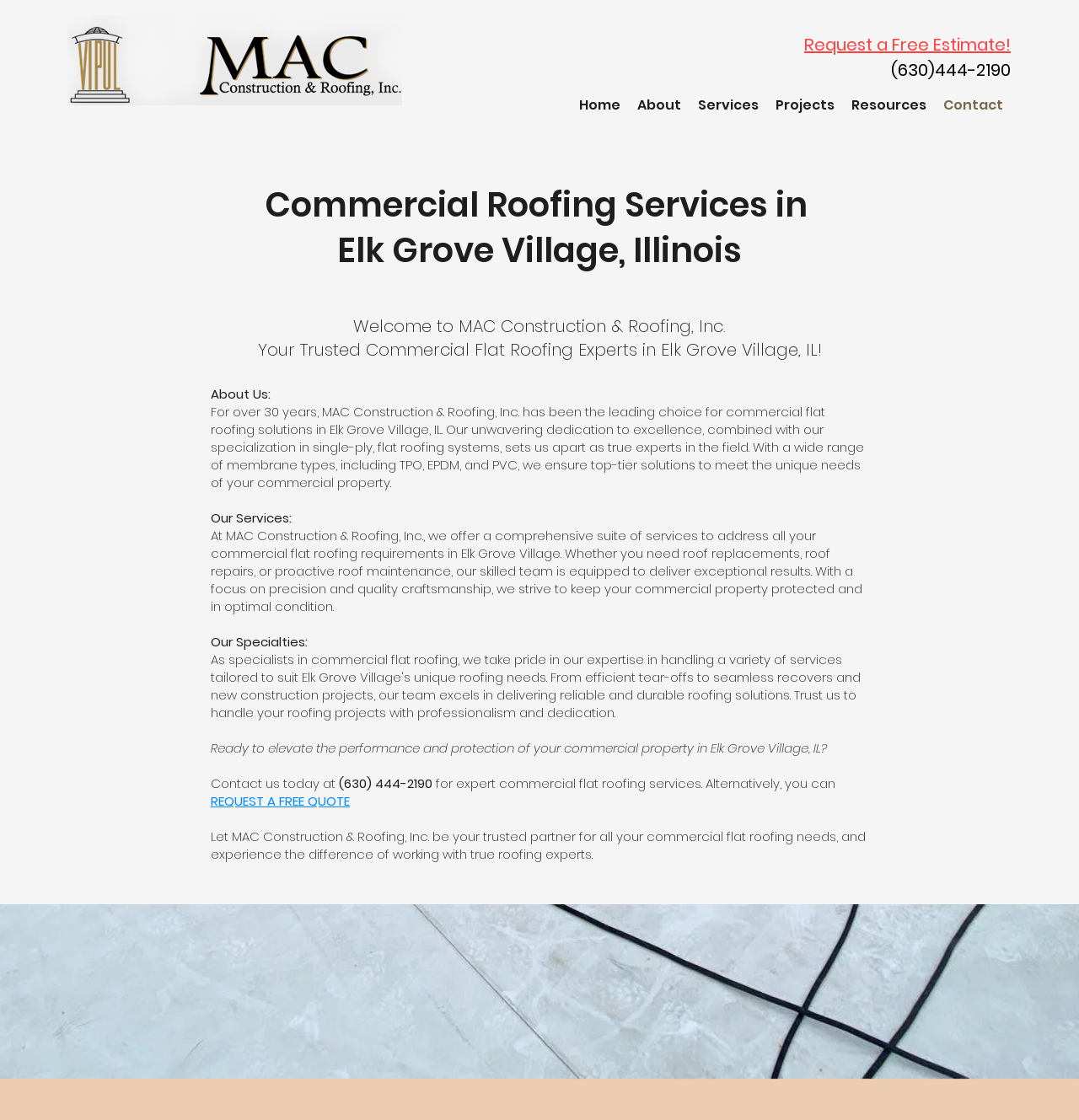Generate the text of the webpage's primary heading.

Commercial Roofing Services in 
Elk Grove Village, Illinois